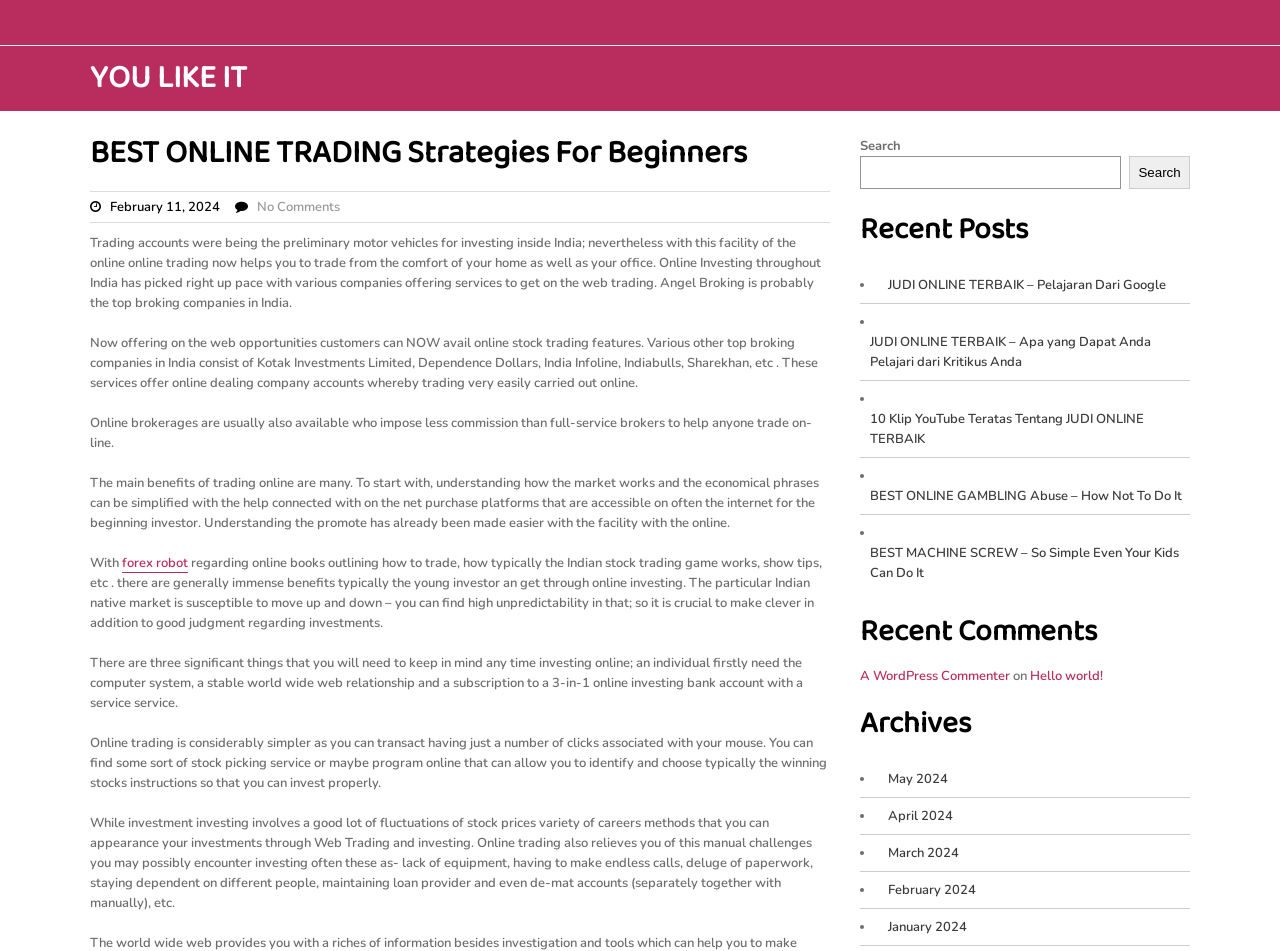What is required to invest online?
Refer to the image and provide a one-word or short phrase answer.

Computer, internet, and 3-in-1 online trading account